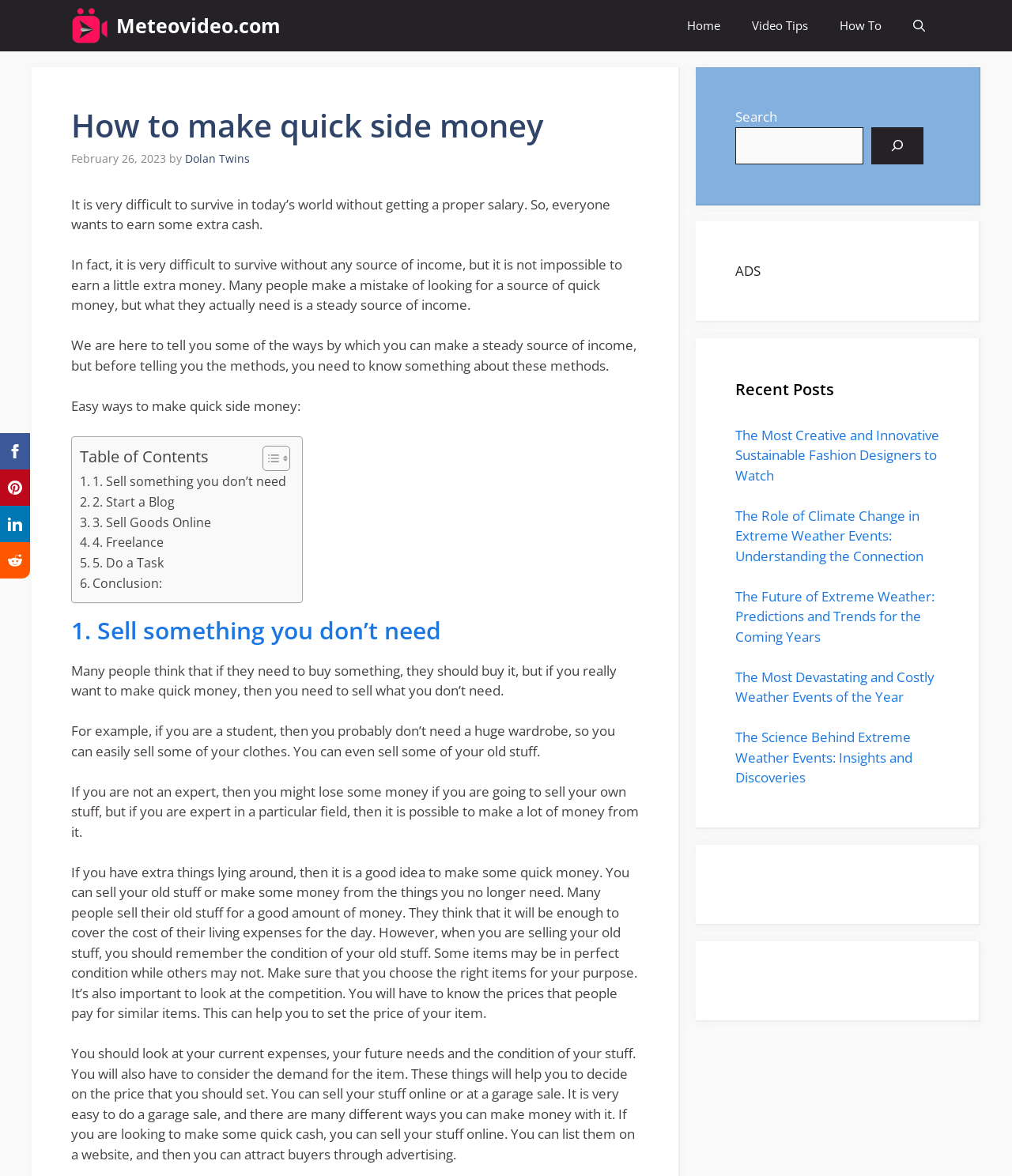Please predict the bounding box coordinates of the element's region where a click is necessary to complete the following instruction: "Toggle the table of content". The coordinates should be represented by four float numbers between 0 and 1, i.e., [left, top, right, bottom].

[0.248, 0.378, 0.283, 0.401]